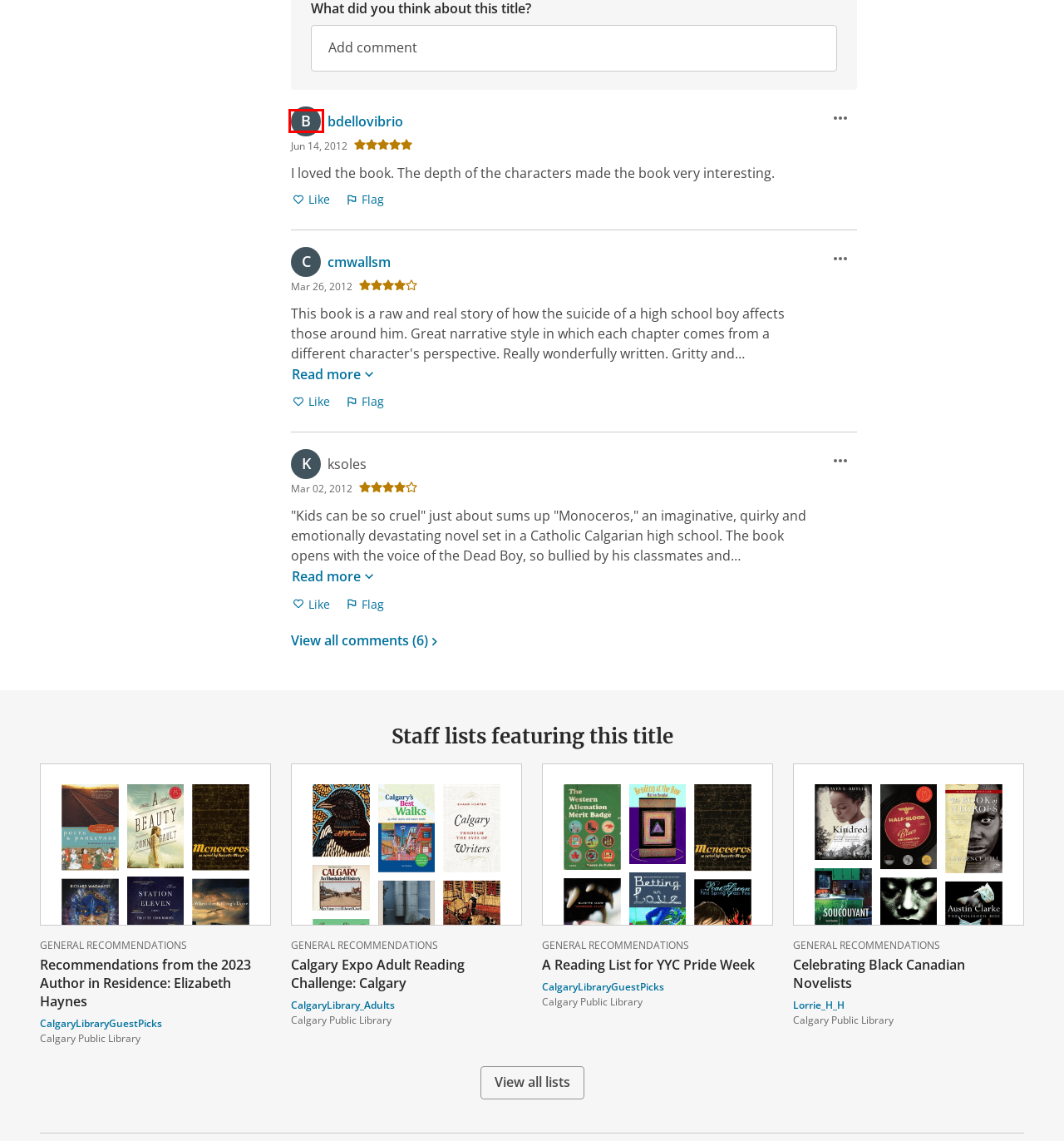You have received a screenshot of a webpage with a red bounding box indicating a UI element. Please determine the most fitting webpage description that matches the new webpage after clicking on the indicated element. The choices are:
A. Lorrie_H_H | Calgary Public Library | BiblioCommons
B. Comments on Monoceros | Calgary Public Library | BiblioCommons
C. CalgaryLibraryGuestPicks | Calgary Public Library | BiblioCommons
D. cmwallsm | Calgary Public Library | BiblioCommons
E. 404 | Calgary Public Library | BiblioCommons
F. Celebrating Black Canadian Novelists | Calgary Public Library | BiblioCommons
G. CalgaryLibrary_Adults | Calgary Public Library | BiblioCommons
H. bdellovibrio | Calgary Public Library | BiblioCommons

E